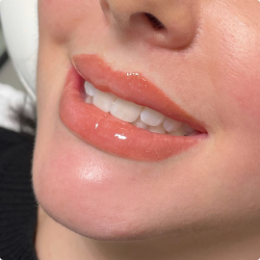Describe the image thoroughly.

The image showcases a close-up of an individual's lips, beautifully enhanced by a cosmetic tattooing procedure, specifically the Bobbie Charles Lip Tattoo. The lips exhibit a soft, glossy finish in a coral hue, accentuating the natural shape and fullness. This visual reflects the transformative benefits of cosmetic tattooing, which can revive and define the lips, ensuring a youthful appearance and ease of daily makeup application. The well-cared lips are emblematic of a professional treatment, highlighting the use of high-quality pigments for longevity and safety.